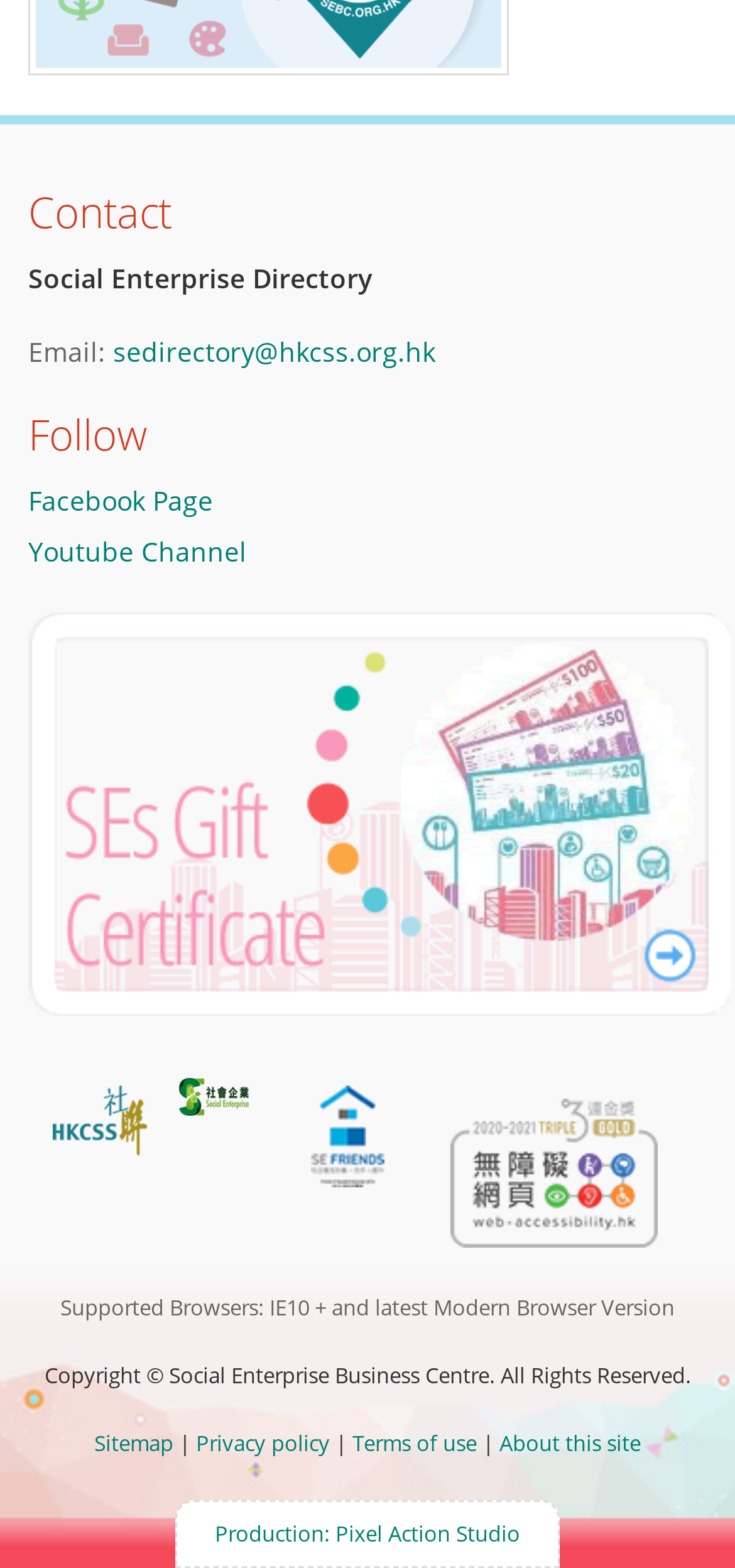What is the name of the directory?
Please craft a detailed and exhaustive response to the question.

The name of the directory can be found in the heading section, where it is written as 'Social Enterprise Directory'.